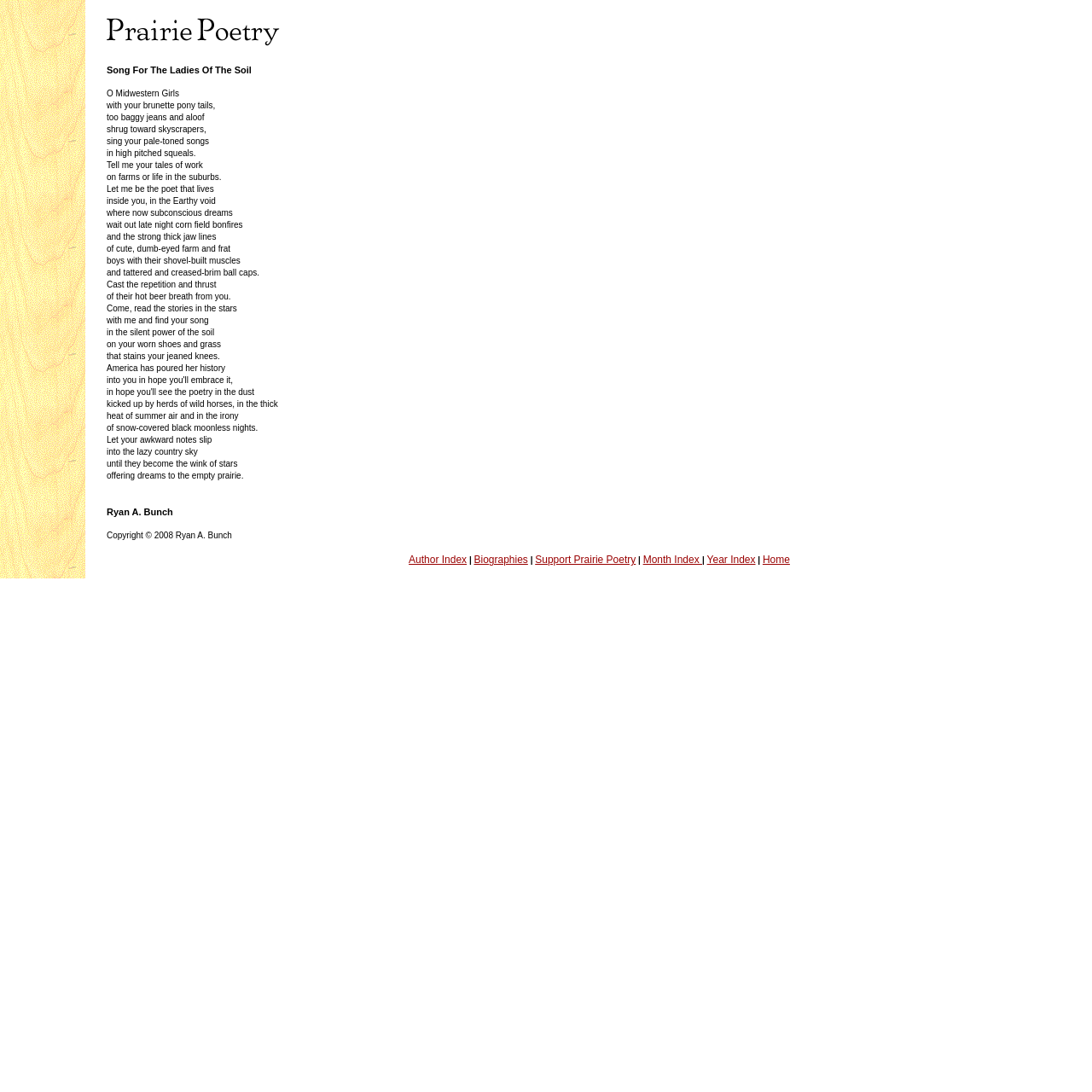From the details in the image, provide a thorough response to the question: What is the theme of the poem?

The theme of the poem can be inferred from the content of the poem, which describes Midwestern girls, farm life, and the American heartland. The poem's language and imagery evoke a sense of rural America and the people who live there.